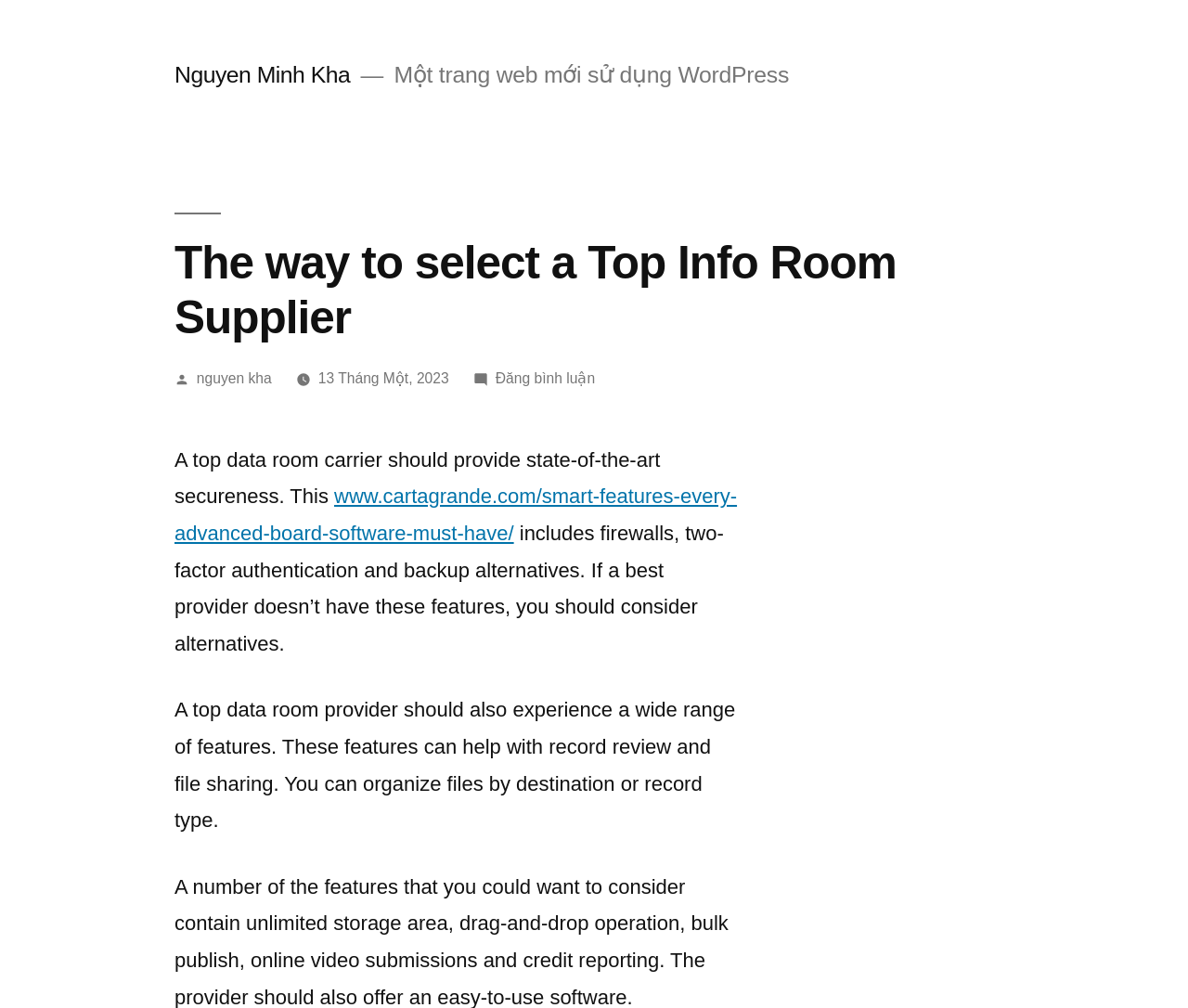What is the purpose of the article?
Please utilize the information in the image to give a detailed response to the question.

The purpose of the article is to provide guidance on how to select a top info room supplier, as indicated by the title 'The way to select a Top Info Room Supplier'.